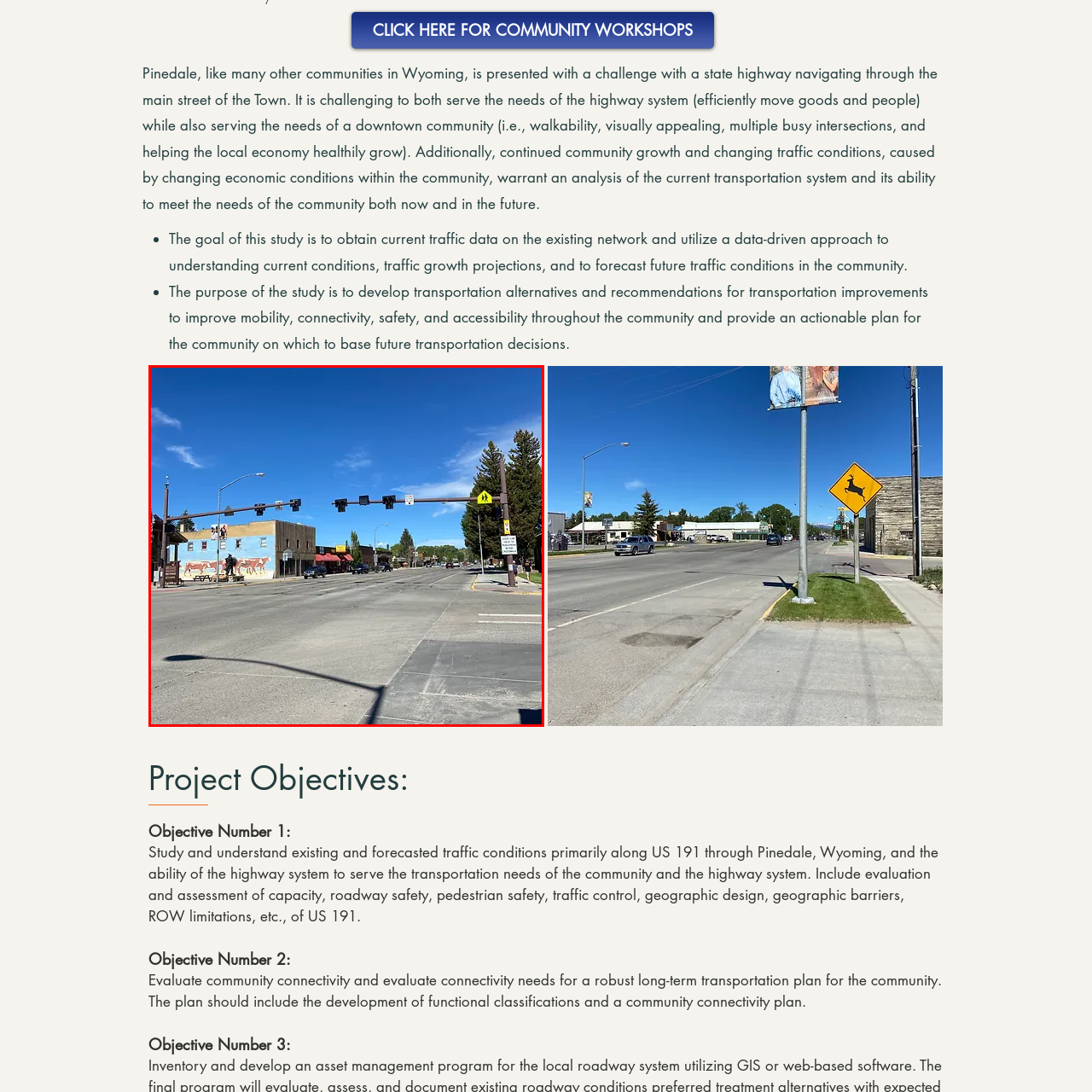Refer to the image marked by the red boundary and provide a single word or phrase in response to the question:
What is on the left side of the roadway?

A building with a mural